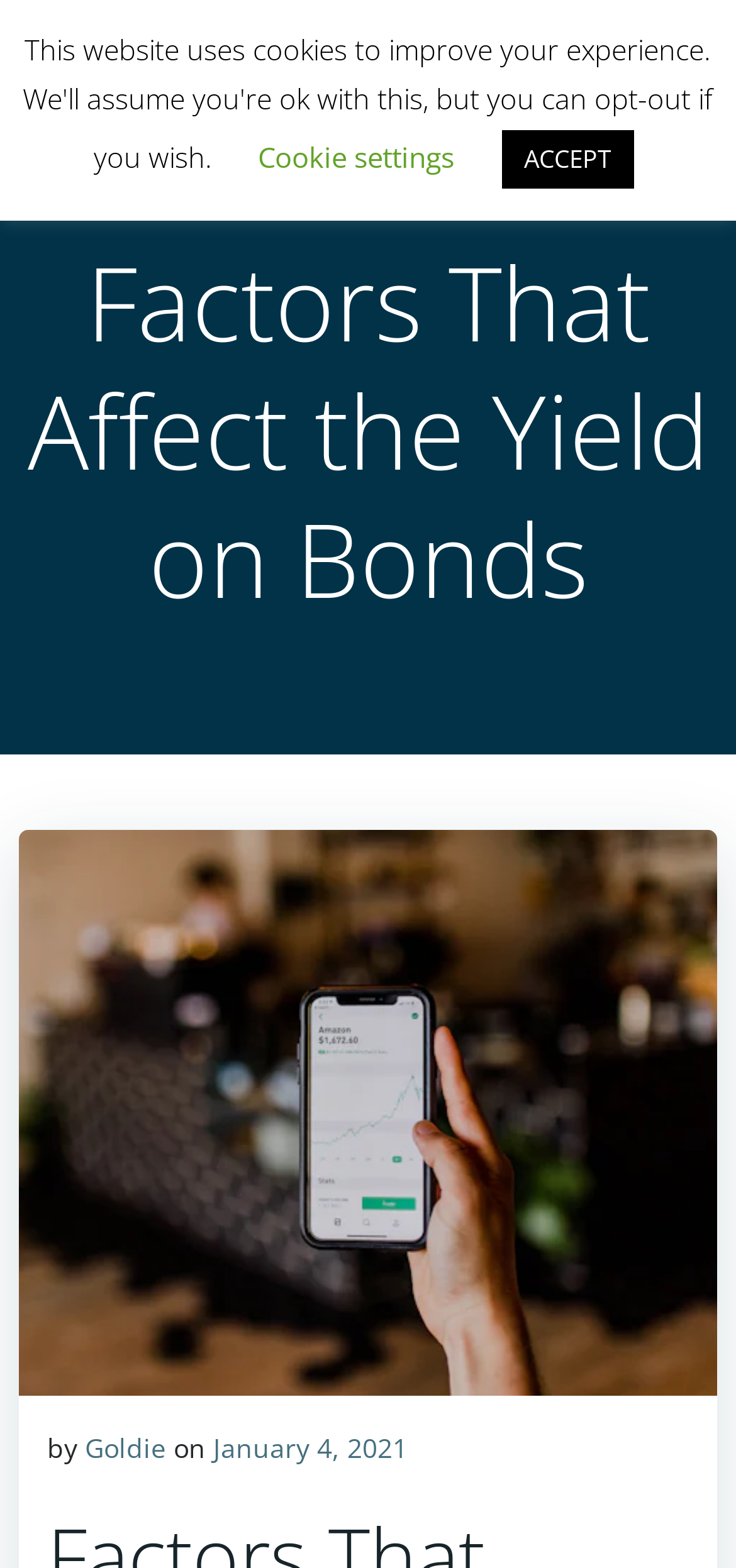Generate a comprehensive description of the webpage content.

The webpage is about "Factors That Affect the Yield on Bonds" and appears to be an article or blog post. At the top left, there is a link to "Emergency Squad" and a link to "Menu" at the top right, accompanied by a small image. Below these links, there is a large heading that spans the width of the page, displaying the title "Factors That Affect the Yield on Bonds". 

Below the heading, there is a large image that takes up most of the page's width, likely related to the topic of bonds. At the bottom of the page, there is a section with text "by Goldie" and a date "January 4, 2021", indicating the author and publication date of the article. 

On the top middle of the page, there are two buttons, "Cookie settings" and "ACCEPT", which are likely related to the website's cookie policy. Overall, the webpage has a simple layout with a clear title, a prominent image, and a brief author and date section at the bottom.